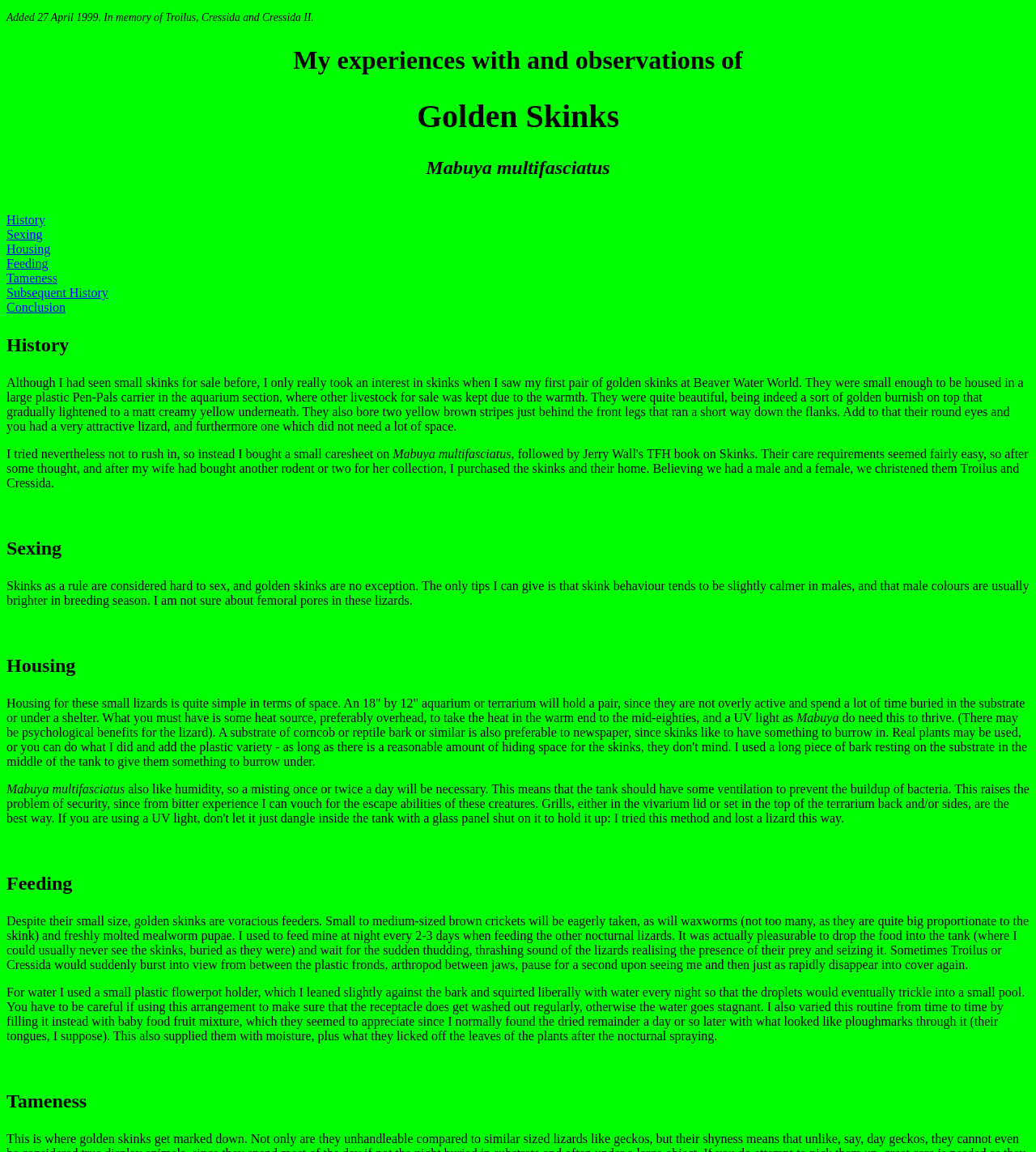What is the author's observation about the skinks' behavior when feeding?
Please provide a full and detailed response to the question.

The author notes that despite their small size, golden skinks are voracious feeders, and describes the experience of feeding them at night, where they would suddenly burst into view from between the plastic fronds, seize their prey, and then quickly disappear into cover again.